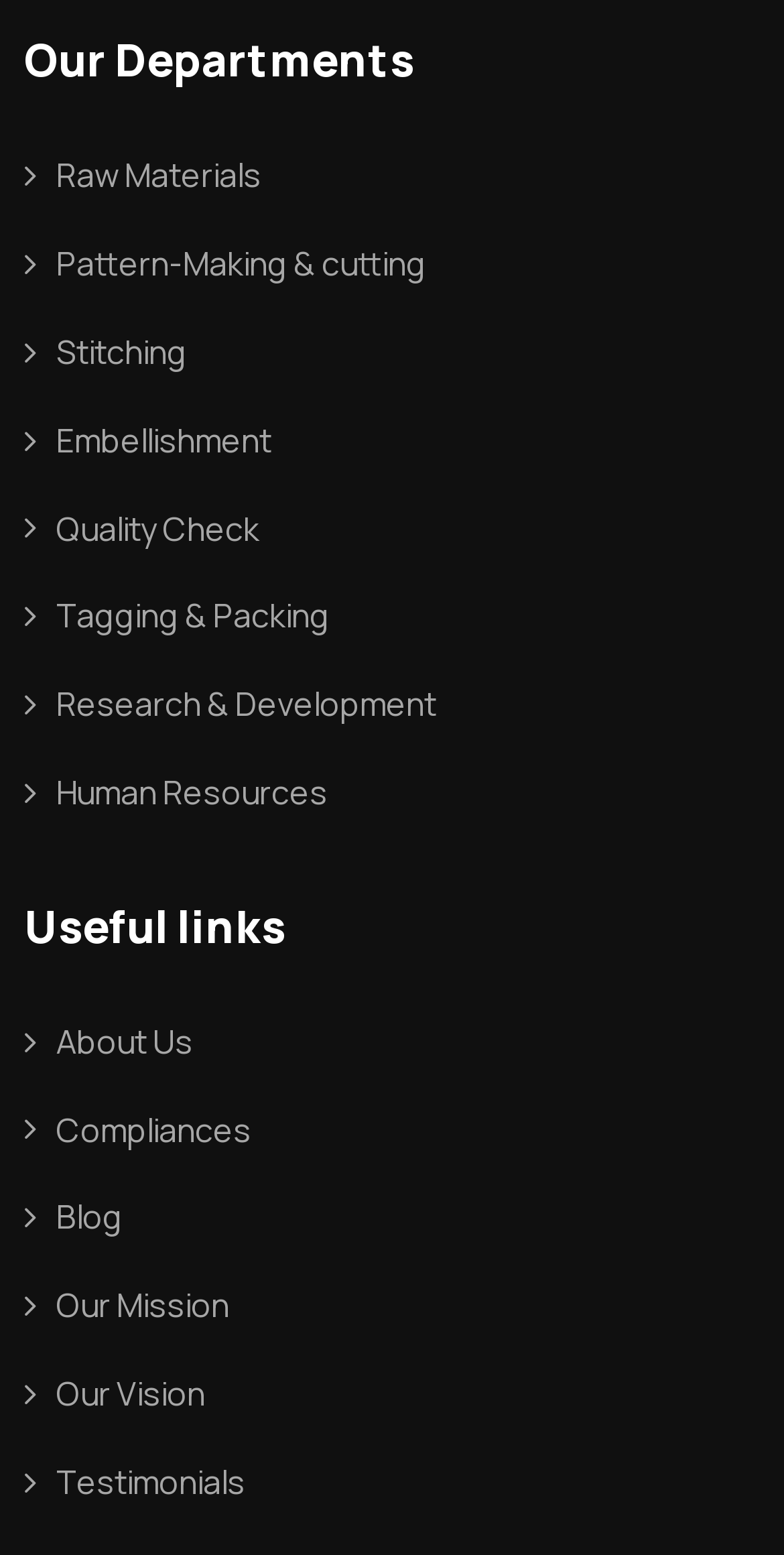Please answer the following question using a single word or phrase: 
How many useful links are provided?

7